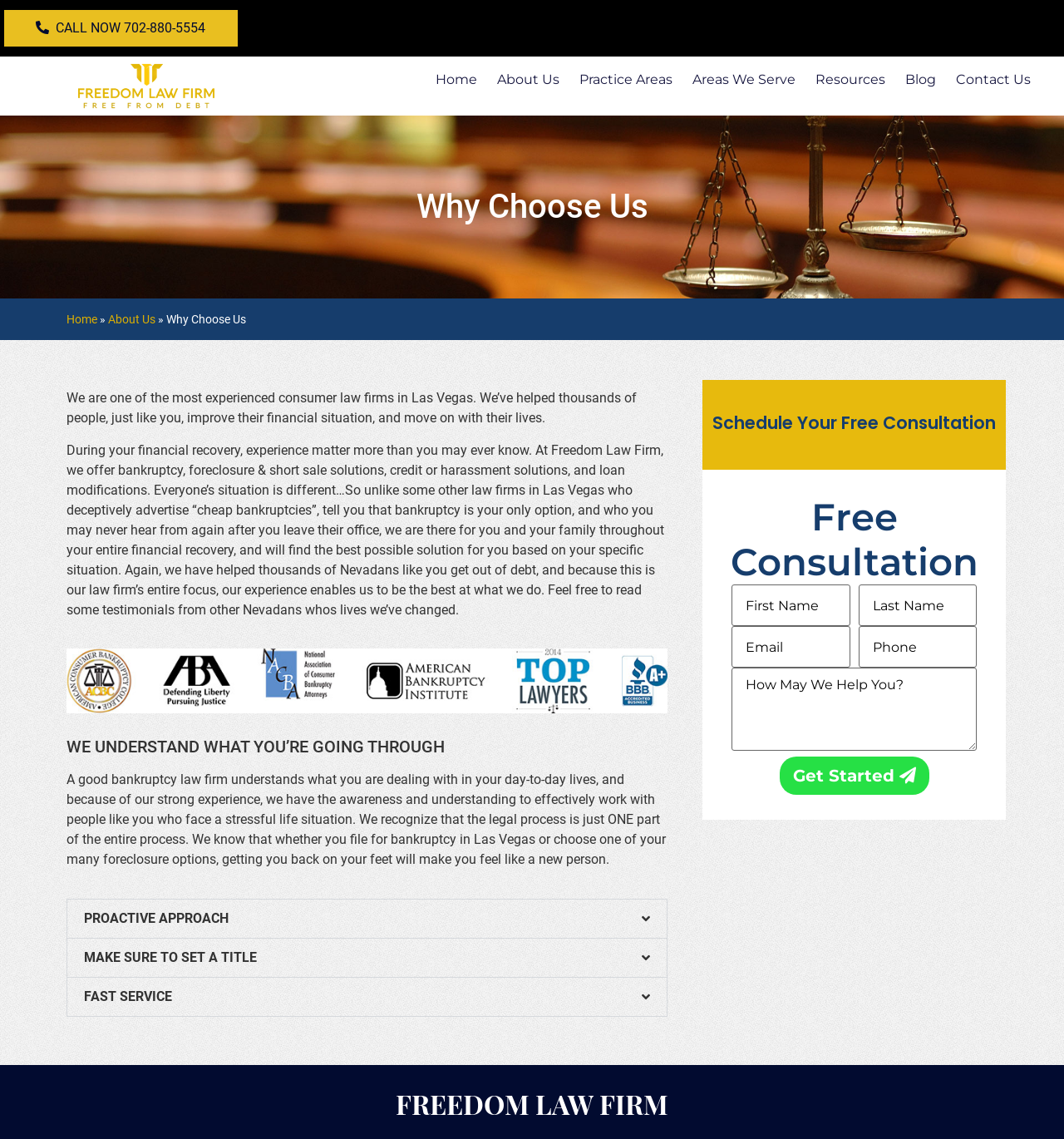Determine the bounding box coordinates for the clickable element required to fulfill the instruction: "Fill out the First Name field". Provide the coordinates as four float numbers between 0 and 1, i.e., [left, top, right, bottom].

[0.688, 0.513, 0.799, 0.55]